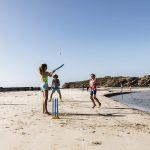Analyze the image and give a detailed response to the question:
What is the color of the shirt worn by one of the children?

One of the children in the image is wearing a red shirt, which is mentioned in the caption as a distinctive feature of the child's attire.